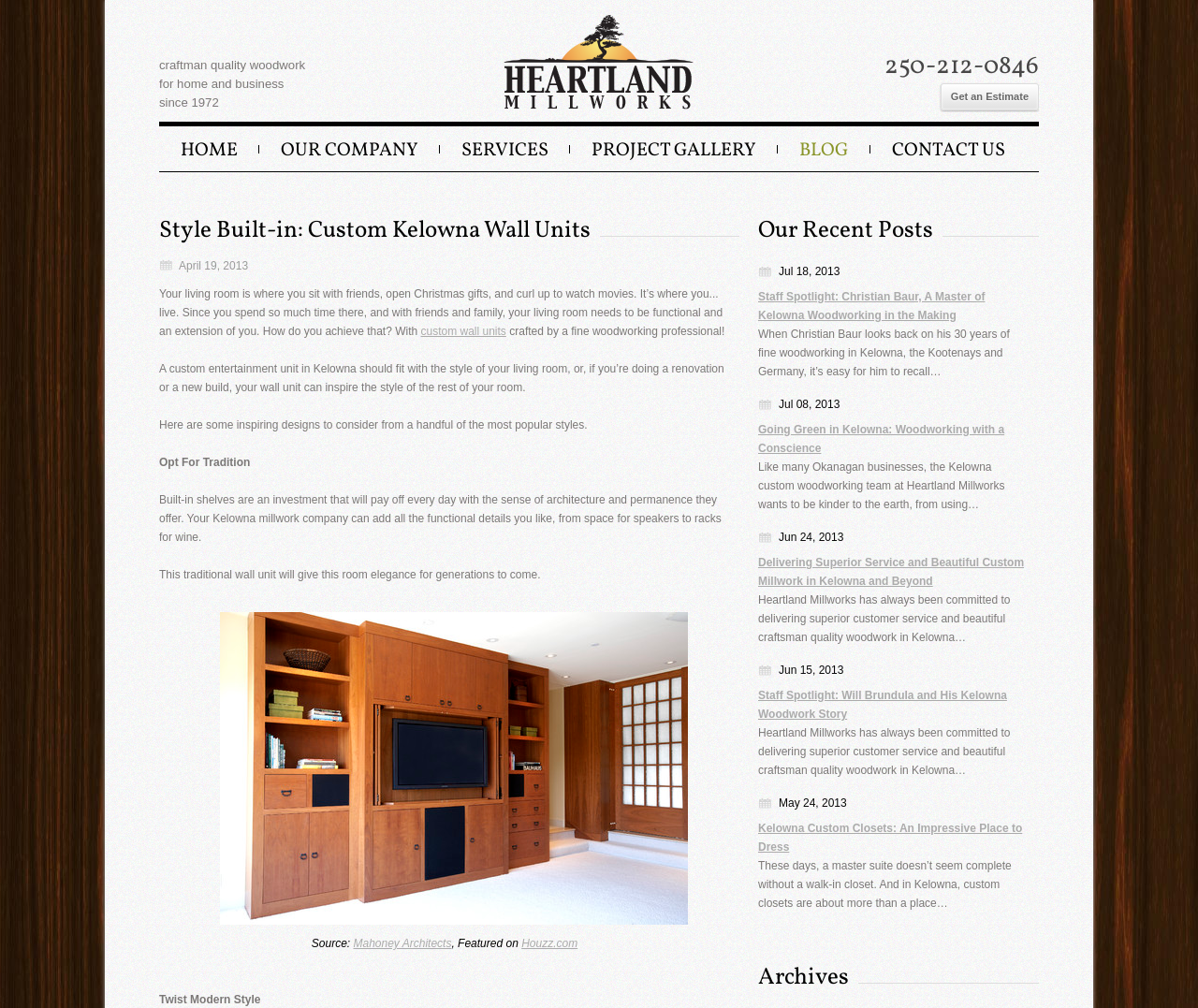Identify the bounding box coordinates for the UI element described by the following text: "Get an Estimate". Provide the coordinates as four float numbers between 0 and 1, in the format [left, top, right, bottom].

[0.785, 0.083, 0.867, 0.11]